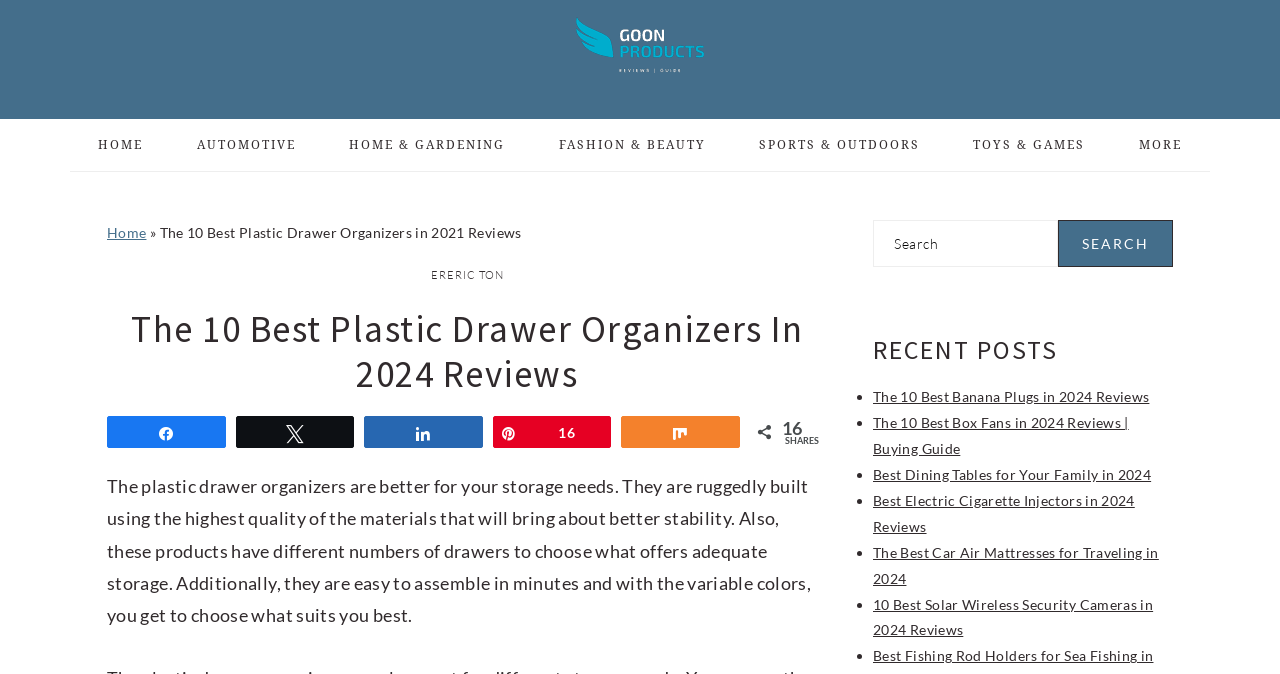Look at the image and give a detailed response to the following question: What is the website's logo?

The website's logo is located at the top left corner of the webpage, and it is an image with the text 'GoOnProducts'.